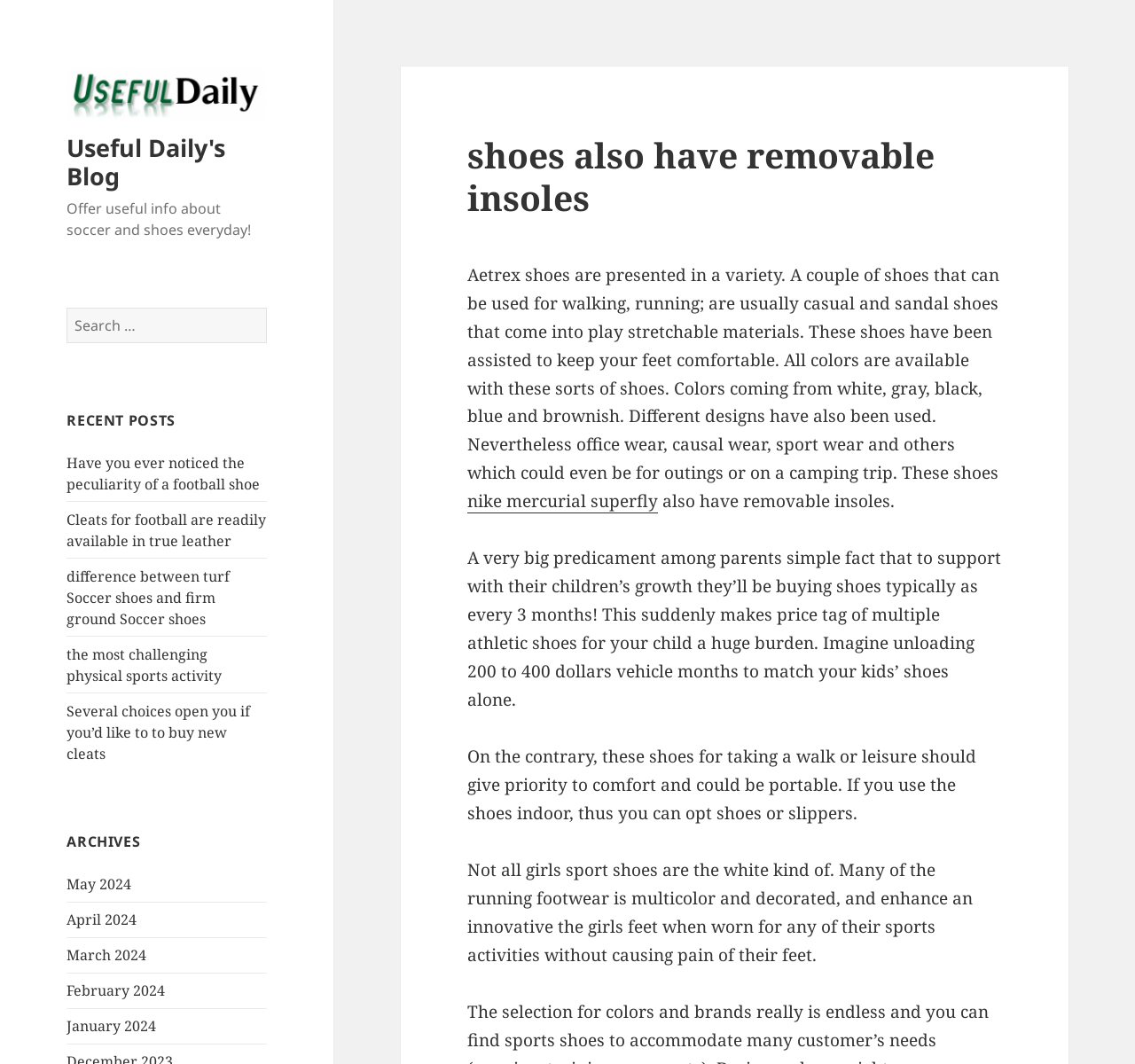Specify the bounding box coordinates of the region I need to click to perform the following instruction: "Explore archives from May 2024". The coordinates must be four float numbers in the range of 0 to 1, i.e., [left, top, right, bottom].

[0.059, 0.822, 0.116, 0.84]